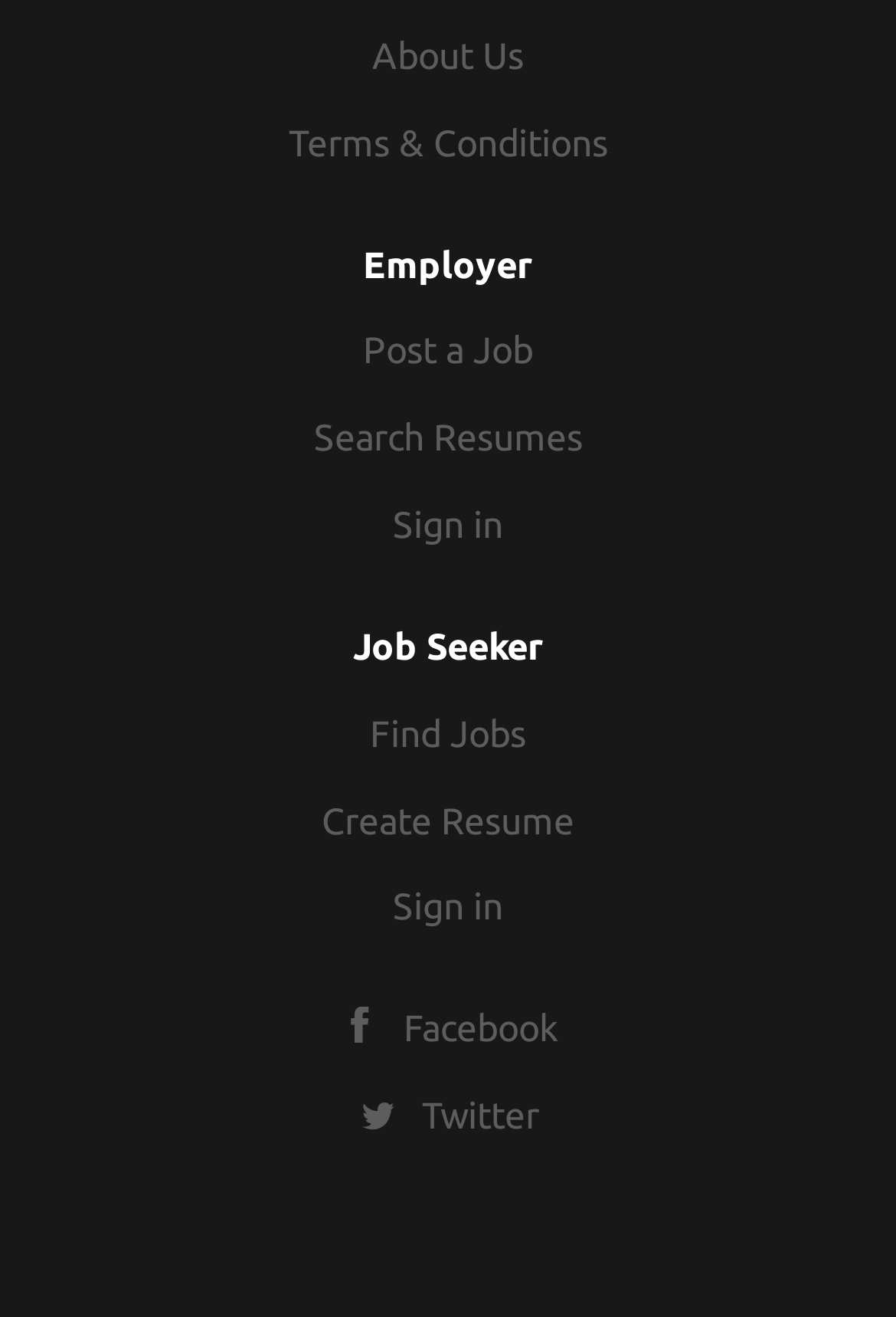Give the bounding box coordinates for the element described as: "Post a Job".

[0.405, 0.25, 0.595, 0.282]